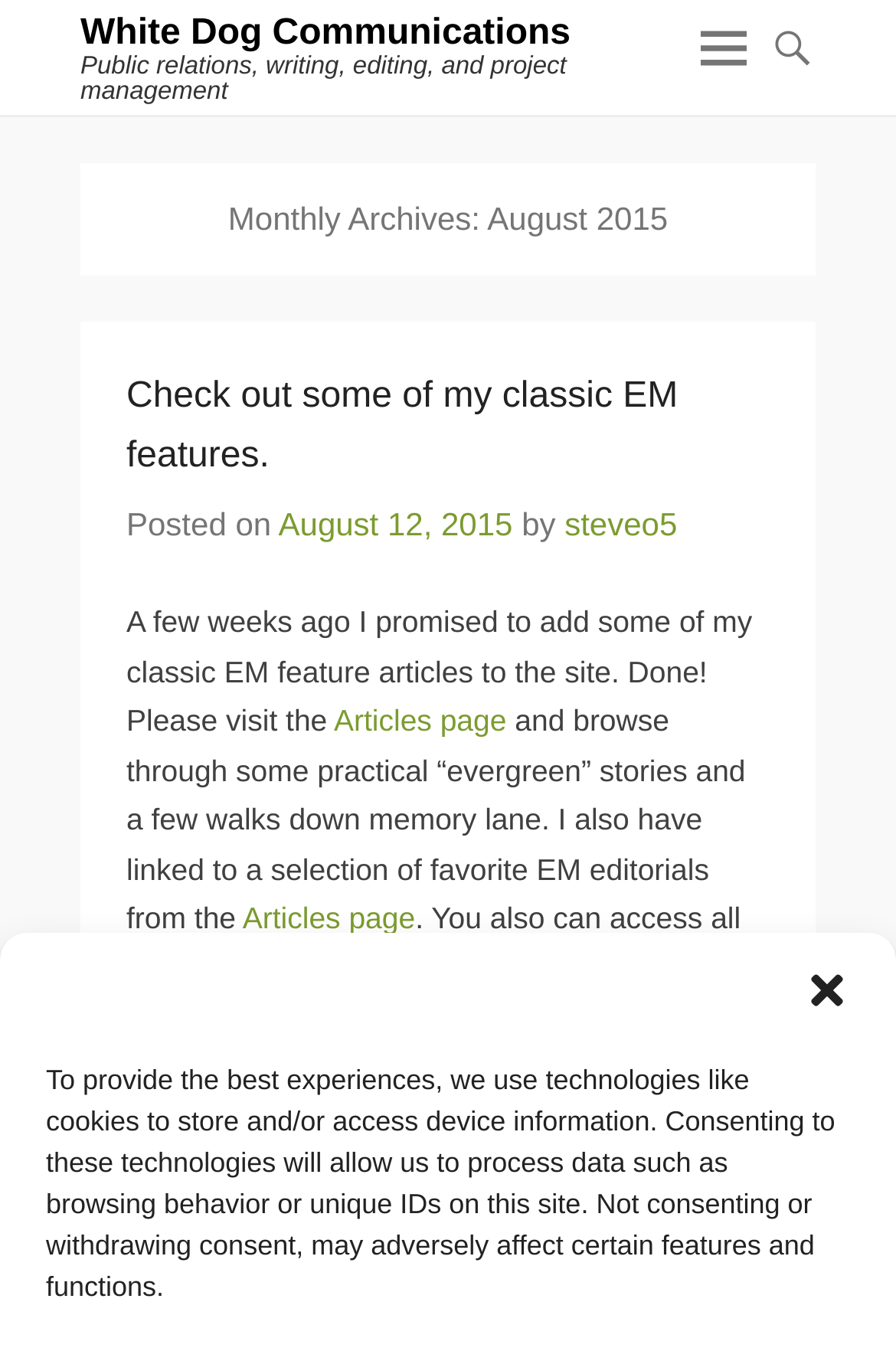Pinpoint the bounding box coordinates of the clickable element to carry out the following instruction: "check the editorials page."

[0.48, 0.703, 0.701, 0.729]